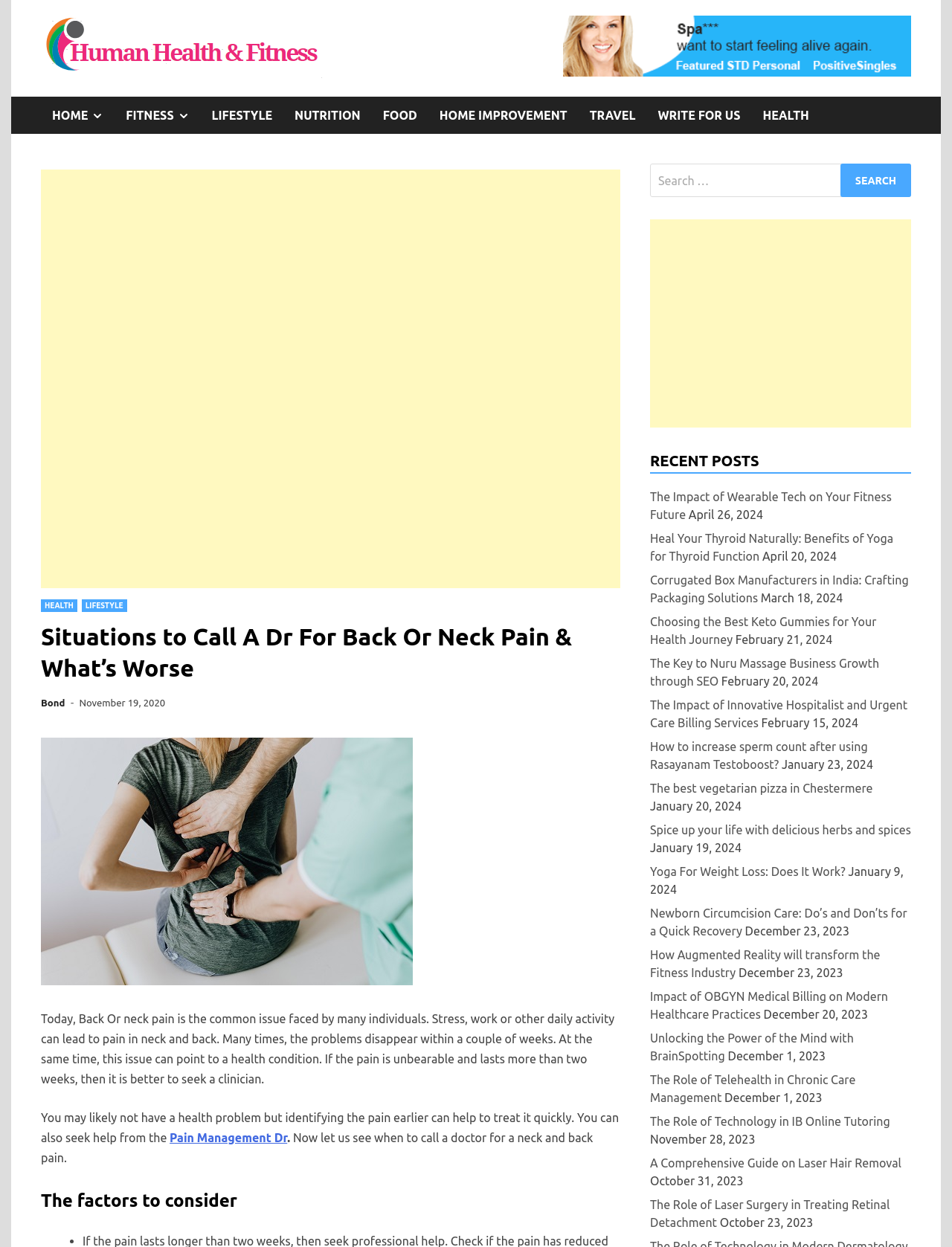Detail the various sections and features present on the webpage.

This webpage appears to be a health and wellness blog or website. At the top, there is a navigation menu with links to various categories such as "HOME", "FITNESS", "LIFESTYLE", "NUTRITION", "FOOD", "HOME IMPROVEMENT", "TRAVEL", and "WRITE FOR US". Below the navigation menu, there is a header section with a title "Situations to Call A Dr For Back Or Neck Pain & What's Worse" and a subheading that reads "Today, Back Or neck pain is the common issue faced by many individuals. Stress, work or other daily activity can lead to pain in neck and back. Many times, the problems disappear within a couple of weeks. At the same time, this issue can point to a health condition. If the pain is unbearable and lasts more than two weeks, then it is better to seek a clinician."

To the right of the header section, there is a search bar with a button labeled "Search". Below the search bar, there is a section with a heading "RECENT POSTS" that lists several article titles with their corresponding dates, such as "The Impact of Wearable Tech on Your Fitness Future" and "How to increase sperm count after using Rasayanam Testoboost?".

On the left side of the webpage, there are several links to other websites or articles, including "Human Health & Fitness" and "PositiveSingles.com - the best, most trusted and largest anonymous STD dating site!". There are also several advertisements and iframes scattered throughout the webpage.

In the main content area, there is a section that discusses the importance of seeking medical attention for back and neck pain, followed by a section with a heading "The factors to consider". The webpage has a cluttered layout with many elements competing for attention, but the main content area appears to be focused on providing health-related information and advice.